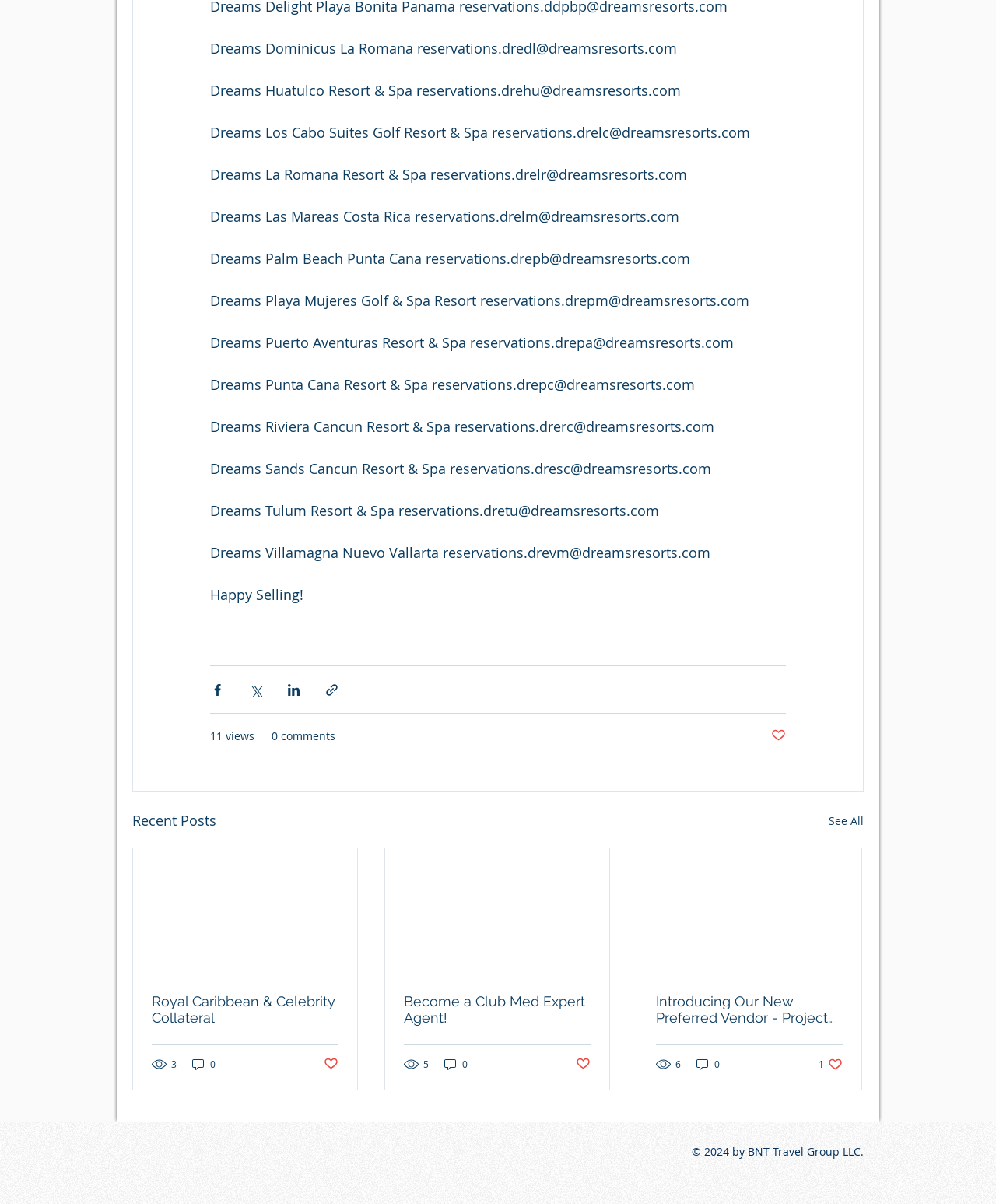What is the name of the travel group mentioned at the bottom?
Answer the question with just one word or phrase using the image.

BNT Travel Group LLC